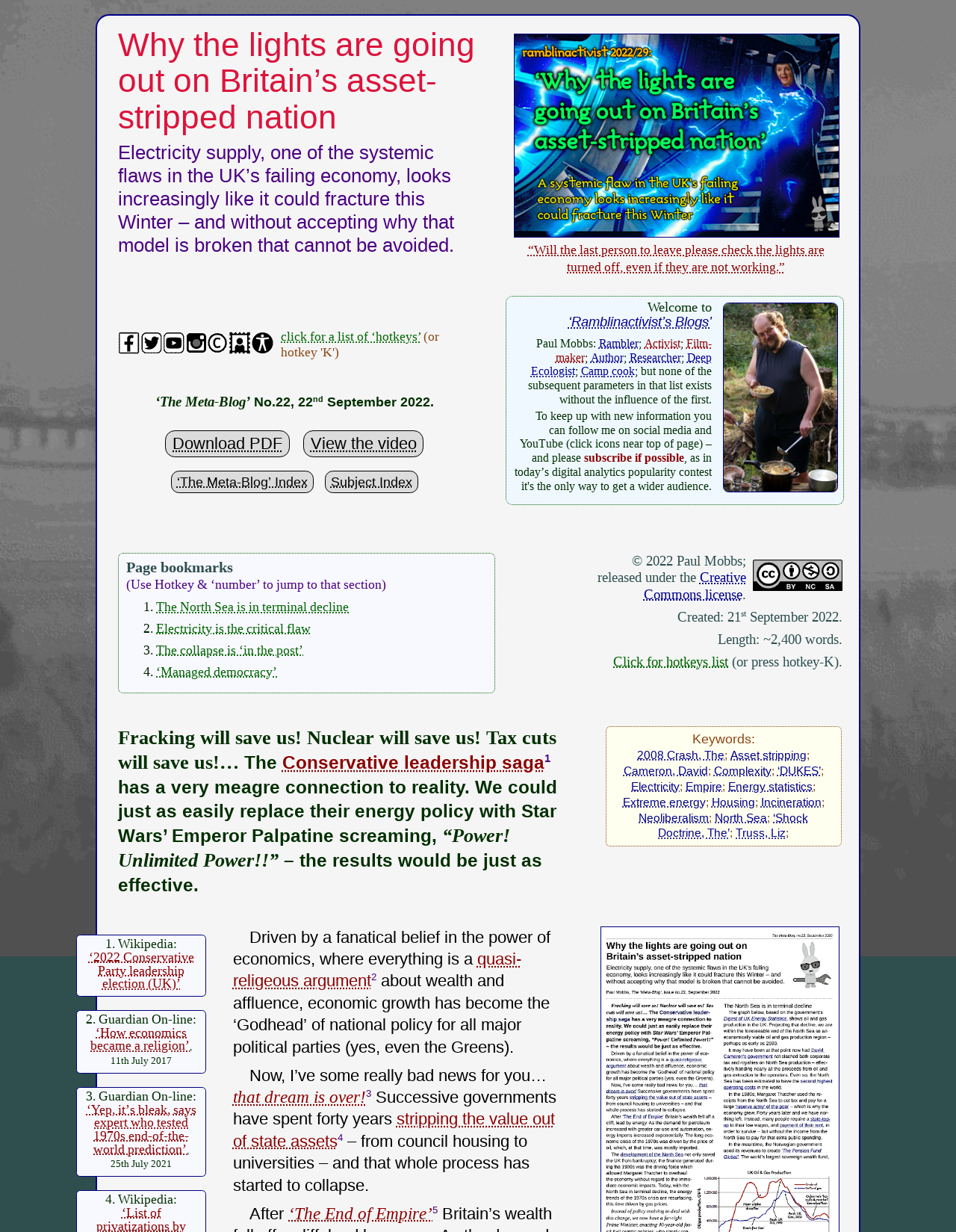Generate a thorough caption detailing the webpage content.

This webpage is a blog post titled "Why the lights are going out on Britain's asset-stripped nation – ‘The Meta-Blog’ No.22" by Ramblinactivist. At the top of the page, there is a header section with a figure containing a title thumbnail and a figcaption with a quote. Below the header, there are two headings that introduce the topic of the blog post, which is about the systemic flaws in the UK's economy, particularly the electricity supply.

To the right of the headings, there is a complementary section that describes the author, Paul Mobbs, and his blogs. This section includes a figure with the Ramblinactivist blogs logo, a heading, and several links to the author's social media profiles and a description of his roles.

Below the complementary section, there is a navigation section with an image and a link to a list of hotkeys. On the left side of the page, there is a section with several links to download a PDF, view a video, and access the blog index and subject index.

The main content of the blog post is divided into sections, which are listed in a bookmarks section on the left side of the page. The bookmarks section allows users to jump to specific sections of the page using hotkeys. The sections are titled "The North Sea is in terminal decline", "Electricity is the critical flaw", "The collapse is ‘in the post’", and "‘Managed democracy’".

At the bottom of the page, there is a complementary section that lists the highlighted keywords used in the blog post, including "2008 Crash, The", "Asset stripping", "Cameron, David", and "Complexity", among others.

Throughout the page, there are several images, including the title thumbnail, the Ramblinactivist blogs logo, and the Creative Commons BY-NC-SA license logo.